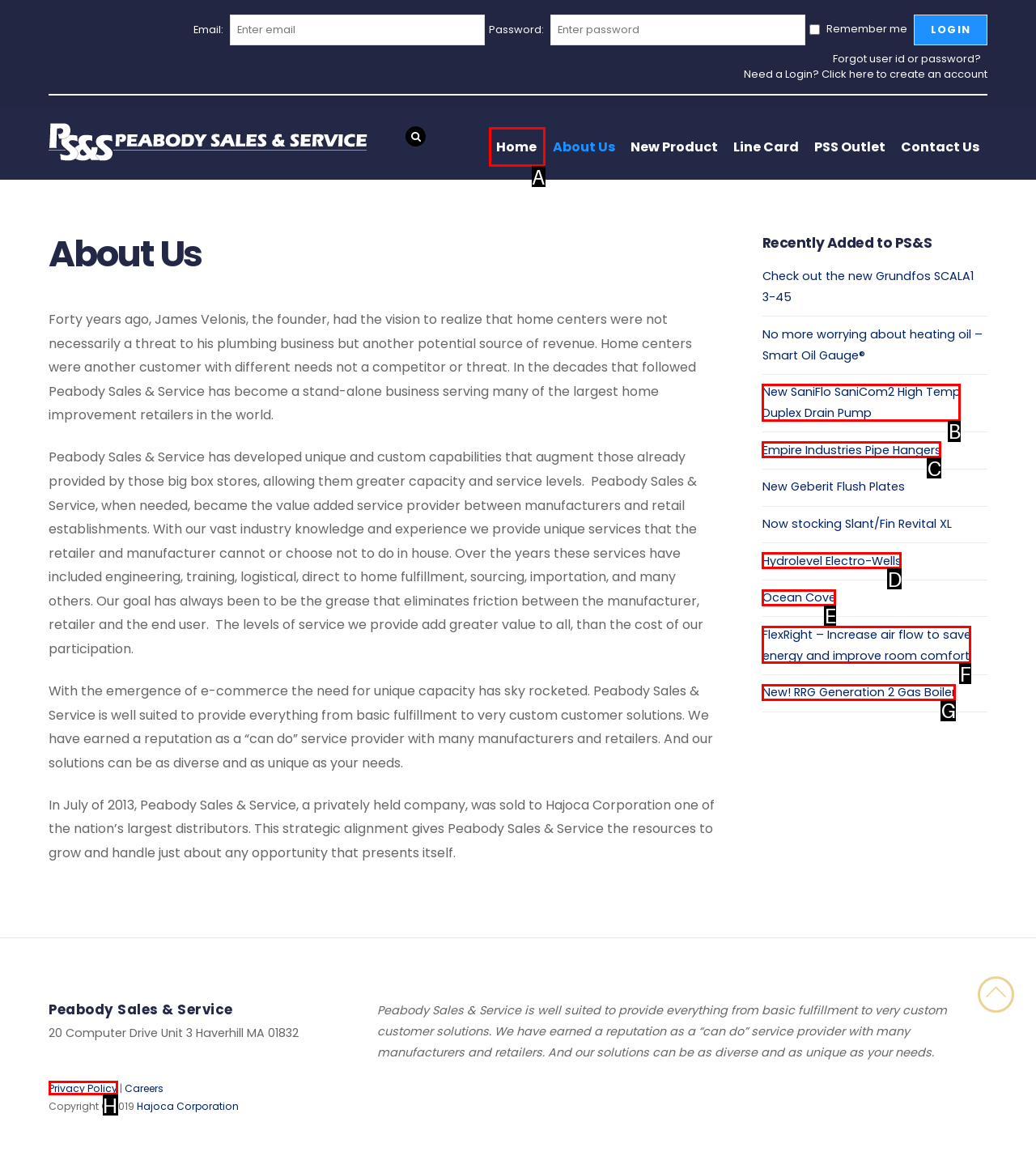Identify the correct UI element to click for this instruction: go to home page
Respond with the appropriate option's letter from the provided choices directly.

A